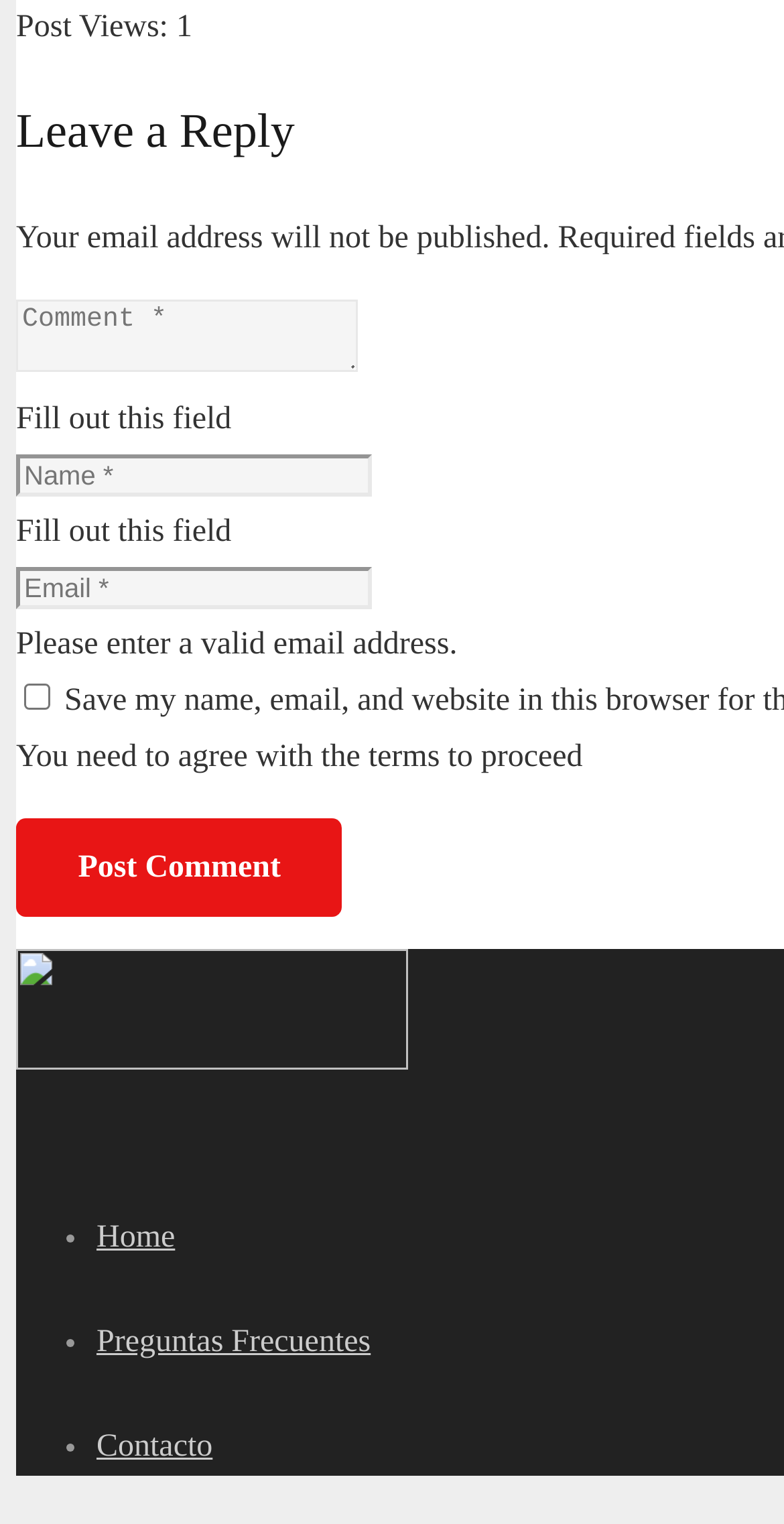Determine the bounding box coordinates for the area that should be clicked to carry out the following instruction: "Check the save my information checkbox".

[0.031, 0.448, 0.064, 0.465]